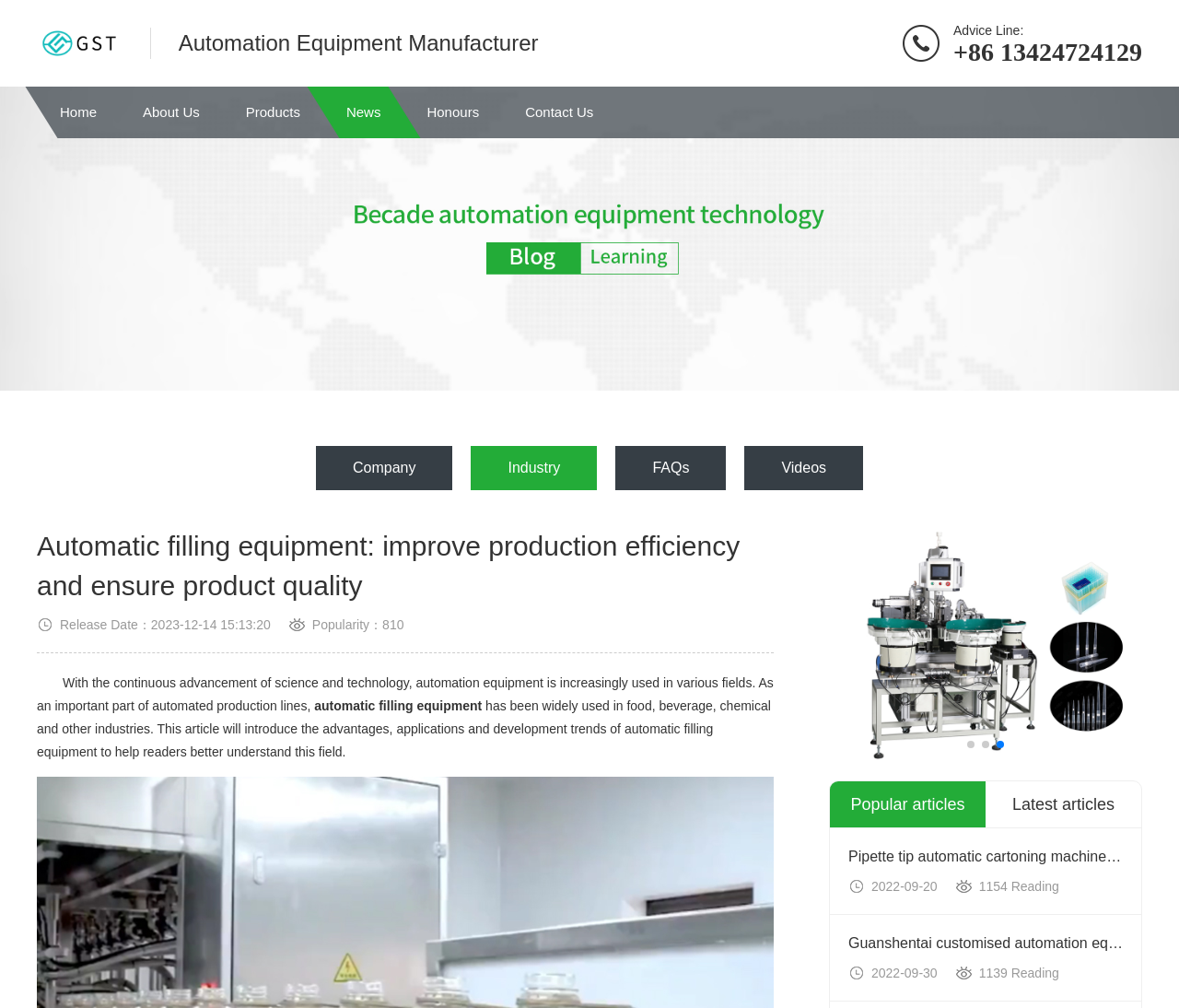Please determine the bounding box coordinates of the element's region to click for the following instruction: "Click the 'Popular articles' link".

[0.704, 0.775, 0.836, 0.821]